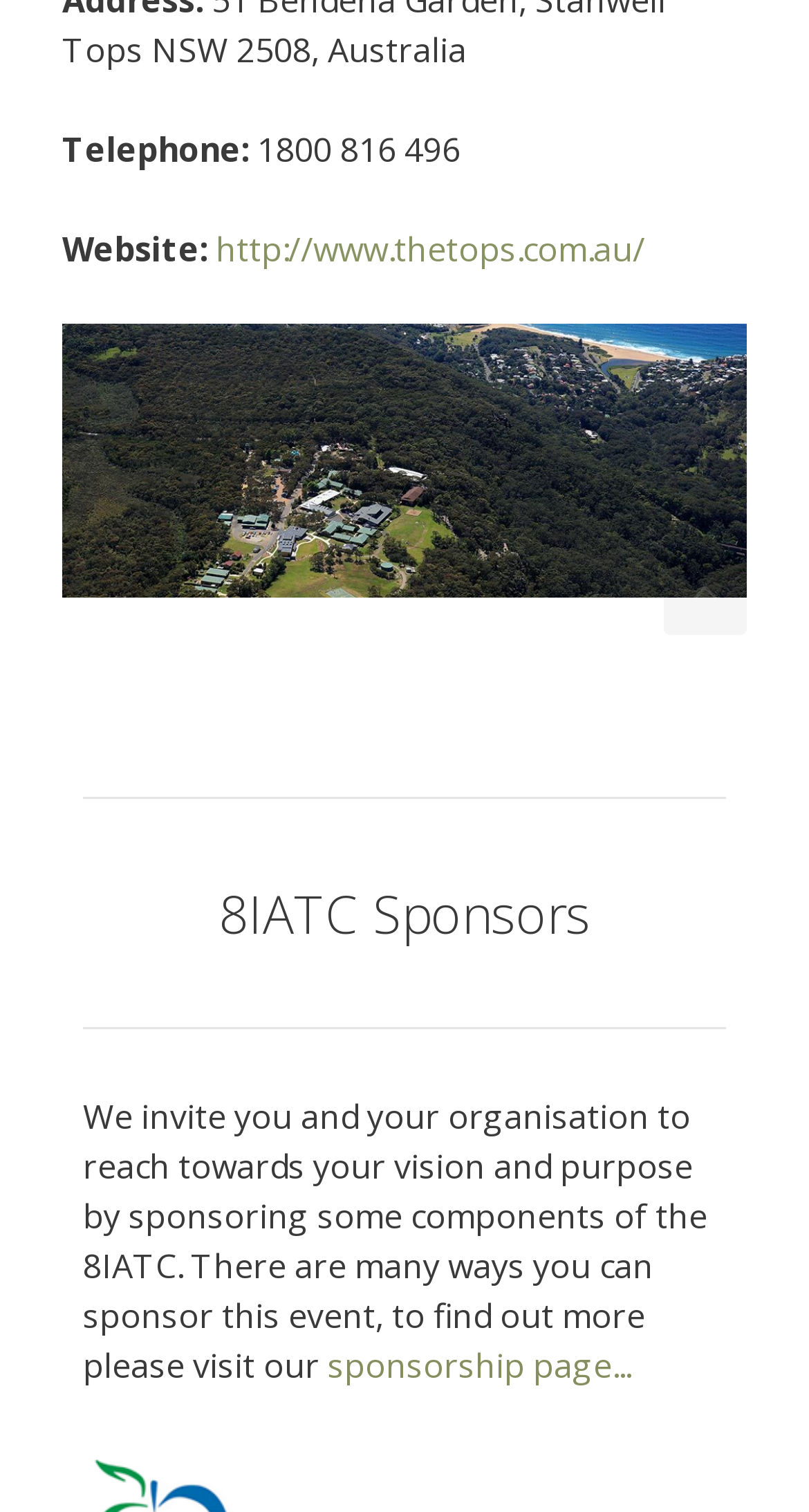What is the purpose of sponsoring the 8IATC?
Refer to the screenshot and answer in one word or phrase.

To reach towards vision and purpose